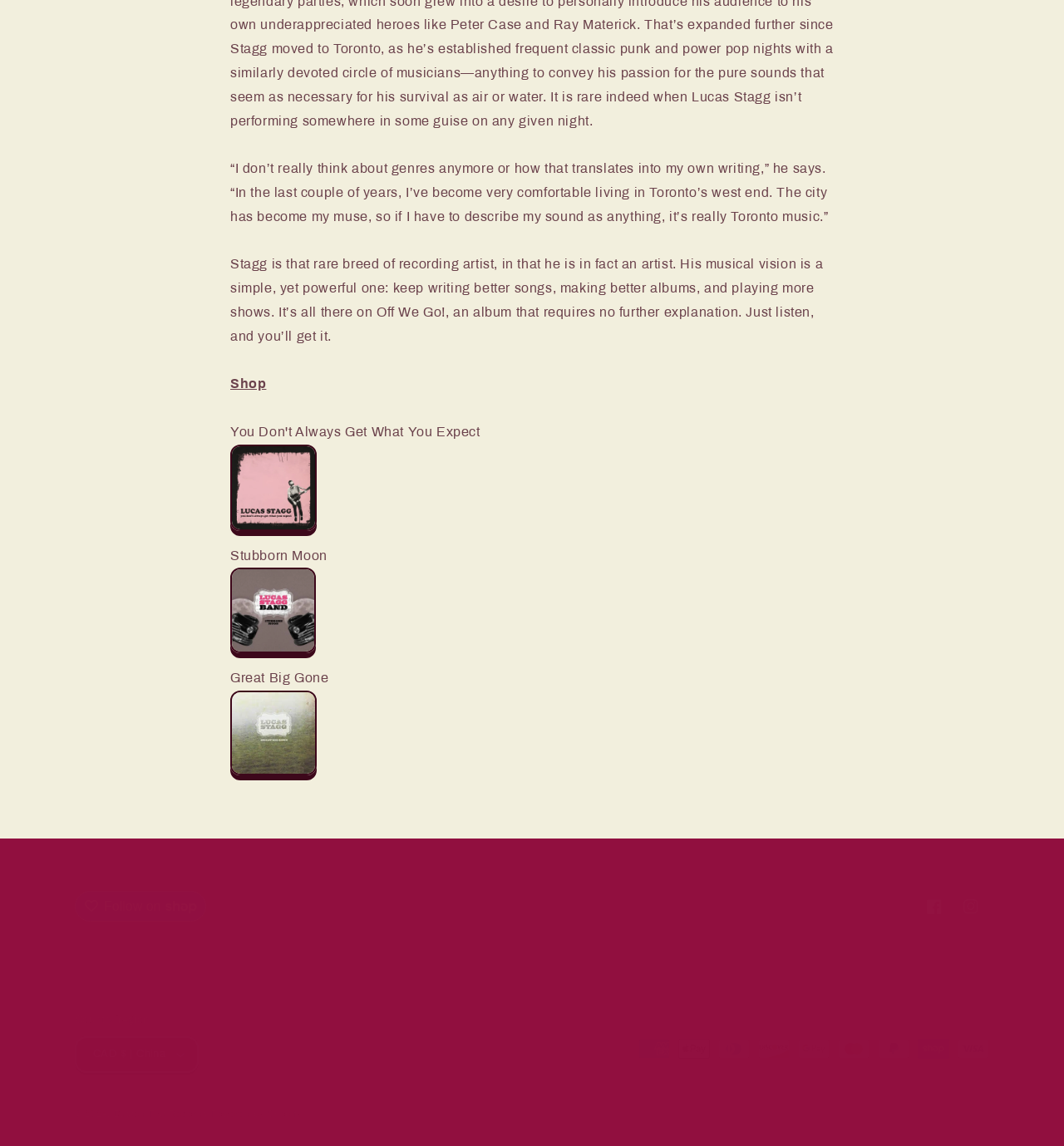Please answer the following question using a single word or phrase: 
What is the name of the record label mentioned on the webpage?

Busted Flat Records